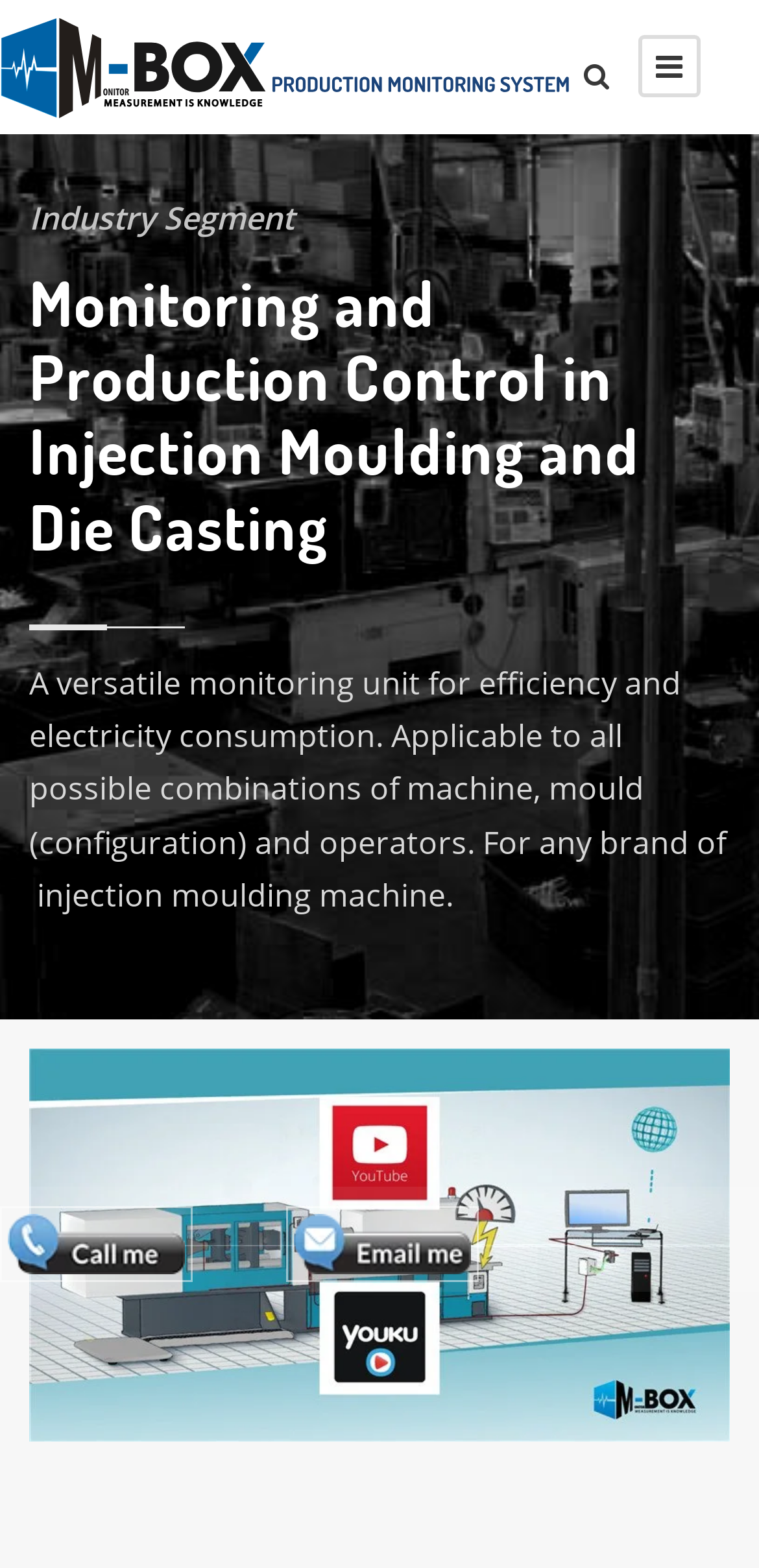Examine the image and give a thorough answer to the following question:
What is the logo of the production monitoring system?

The logo is located at the top left corner of the webpage, and it is an image with a link. The bounding box coordinates of the logo are [0.0, 0.006, 0.75, 0.08].